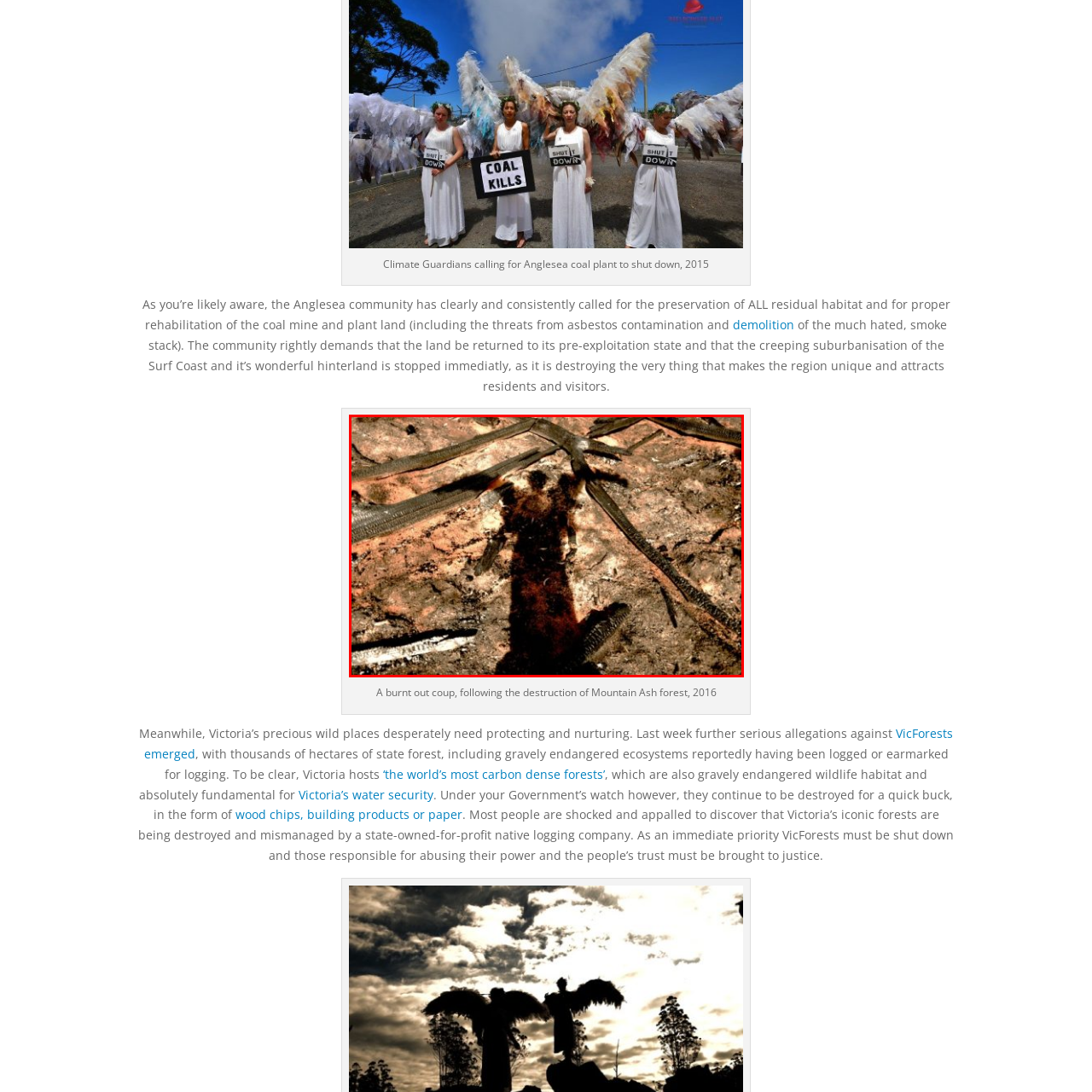Describe extensively the image content marked by the red bounding box.

The image depicts a stark and haunting scene of environmental devastation, showcasing the remains of a burnt-out area following the destruction of Mountain Ash forest. Charred tree trunks and debris litter the ground, emphasizing the impact of deforestation and wildfires. The shadows cast on the ground suggest a human presence, possibly representing those who advocate for environmental protection. This photograph serves as a powerful reminder of the ongoing struggles faced by communities, like Anglesea, who are fighting for the preservation of their natural habitats amidst threats from industrial practices. The caption highlights the calls from the Anglesea community for the closure of the Anglesea coal plant as they seek to restore and rehabilitate their precious environment, which is critical for wildlife and water security.